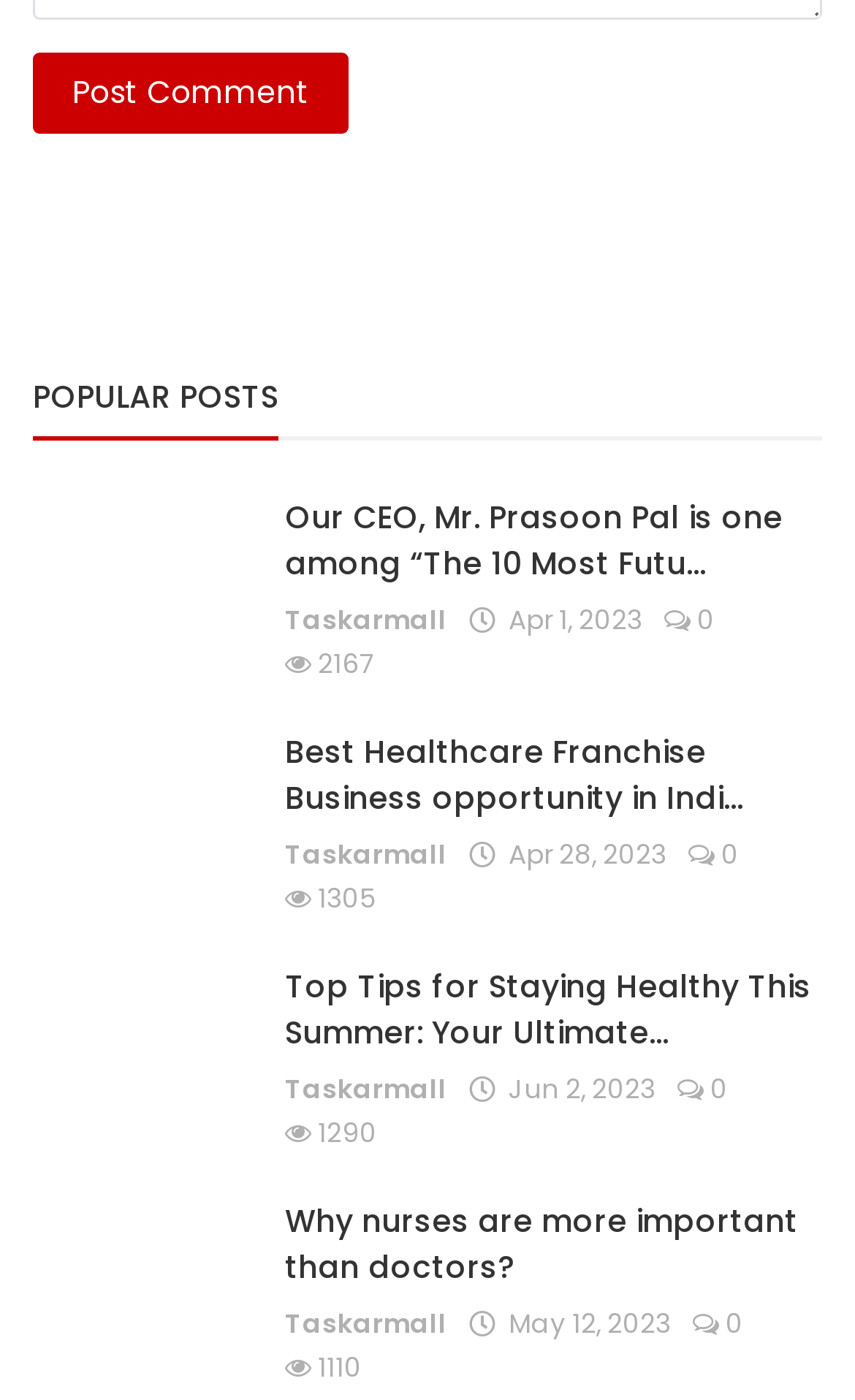Please specify the bounding box coordinates of the area that should be clicked to accomplish the following instruction: "Contact the government". The coordinates should consist of four float numbers between 0 and 1, i.e., [left, top, right, bottom].

None